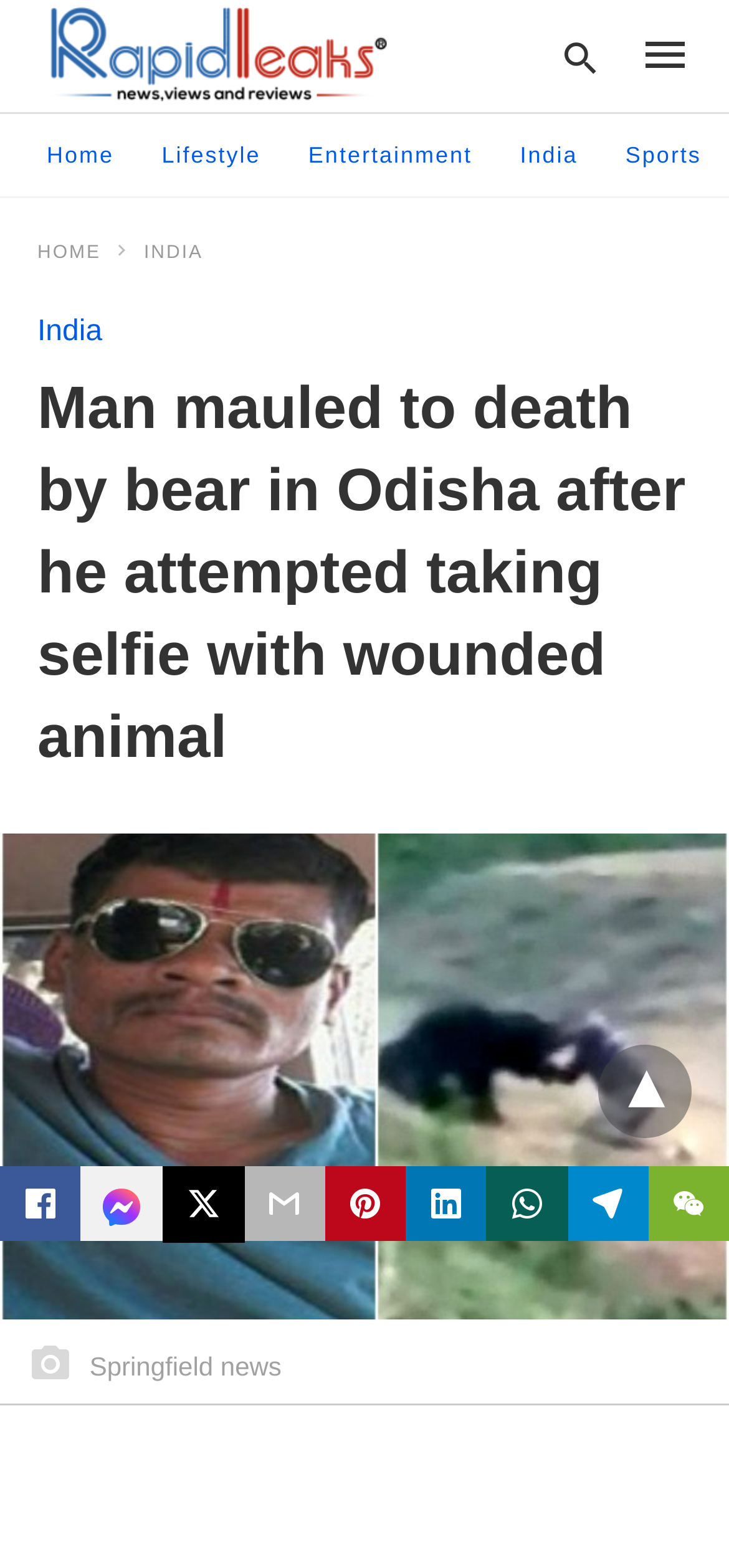Is there an image on the webpage?
Based on the screenshot, provide your answer in one word or phrase.

Yes